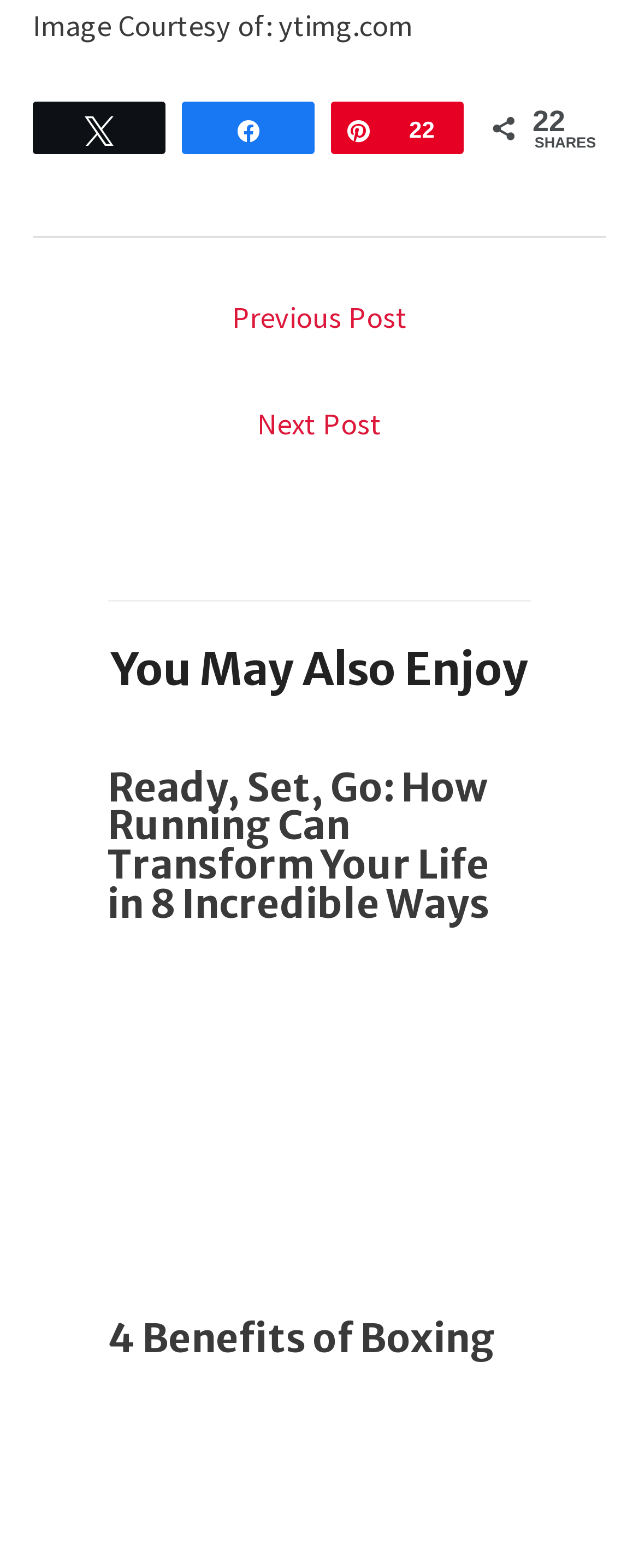Based on the description "Next Post →", find the bounding box of the specified UI element.

[0.074, 0.25, 0.926, 0.294]